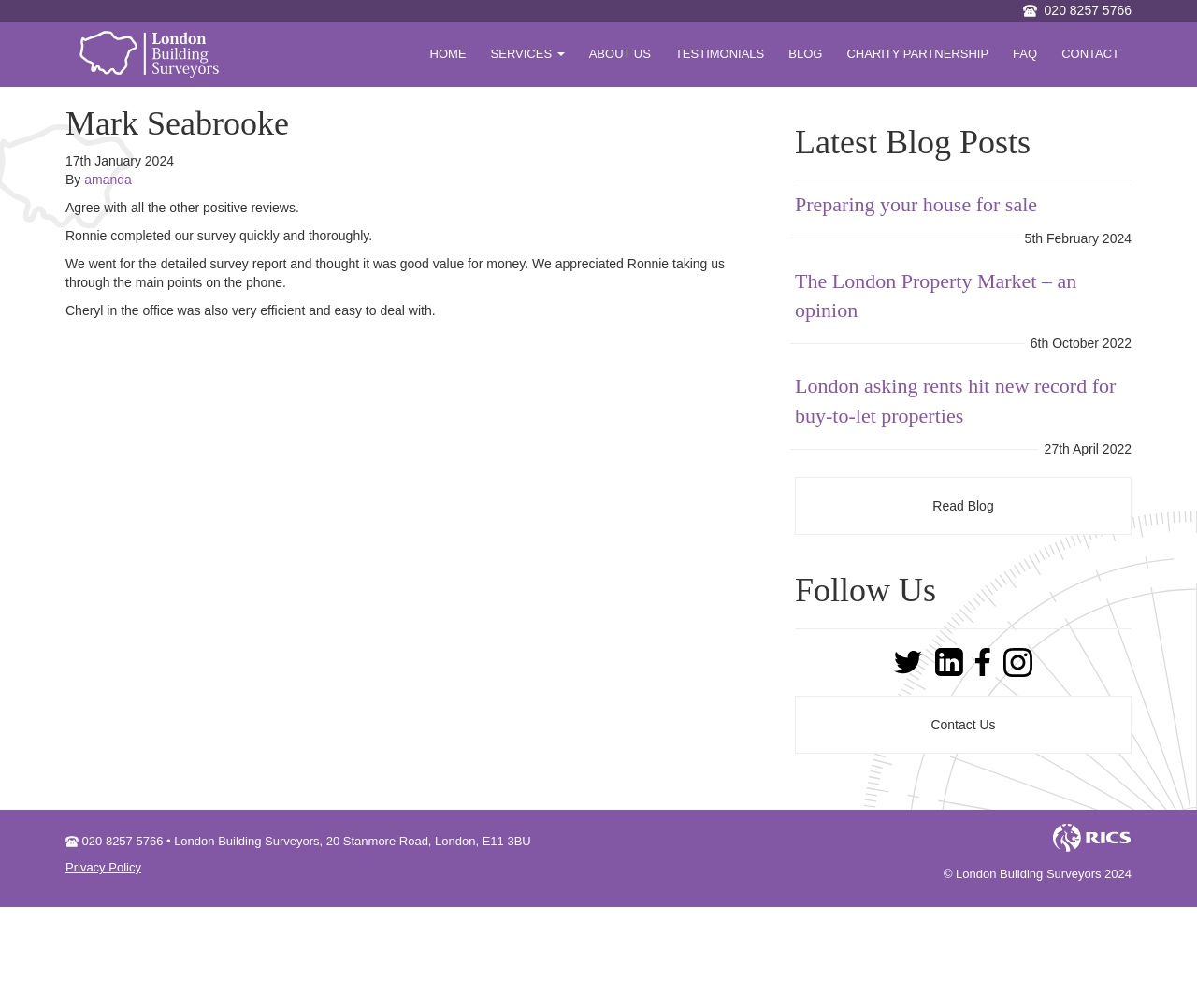Determine the bounding box coordinates of the target area to click to execute the following instruction: "Explore the 'Business' category."

None